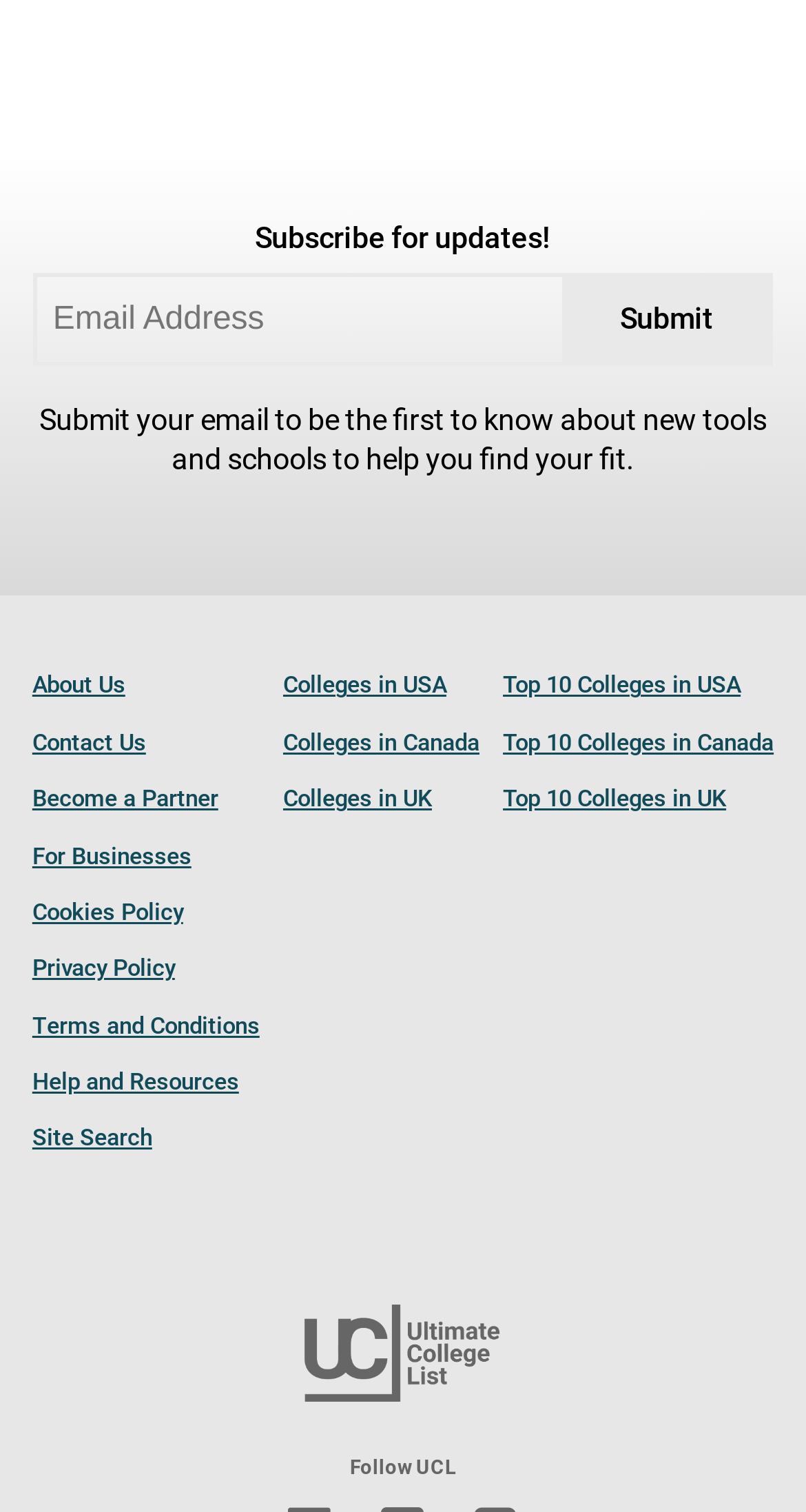Find the bounding box coordinates of the element's region that should be clicked in order to follow the given instruction: "Follow UCL". The coordinates should consist of four float numbers between 0 and 1, i.e., [left, top, right, bottom].

[0.435, 0.963, 0.565, 0.978]